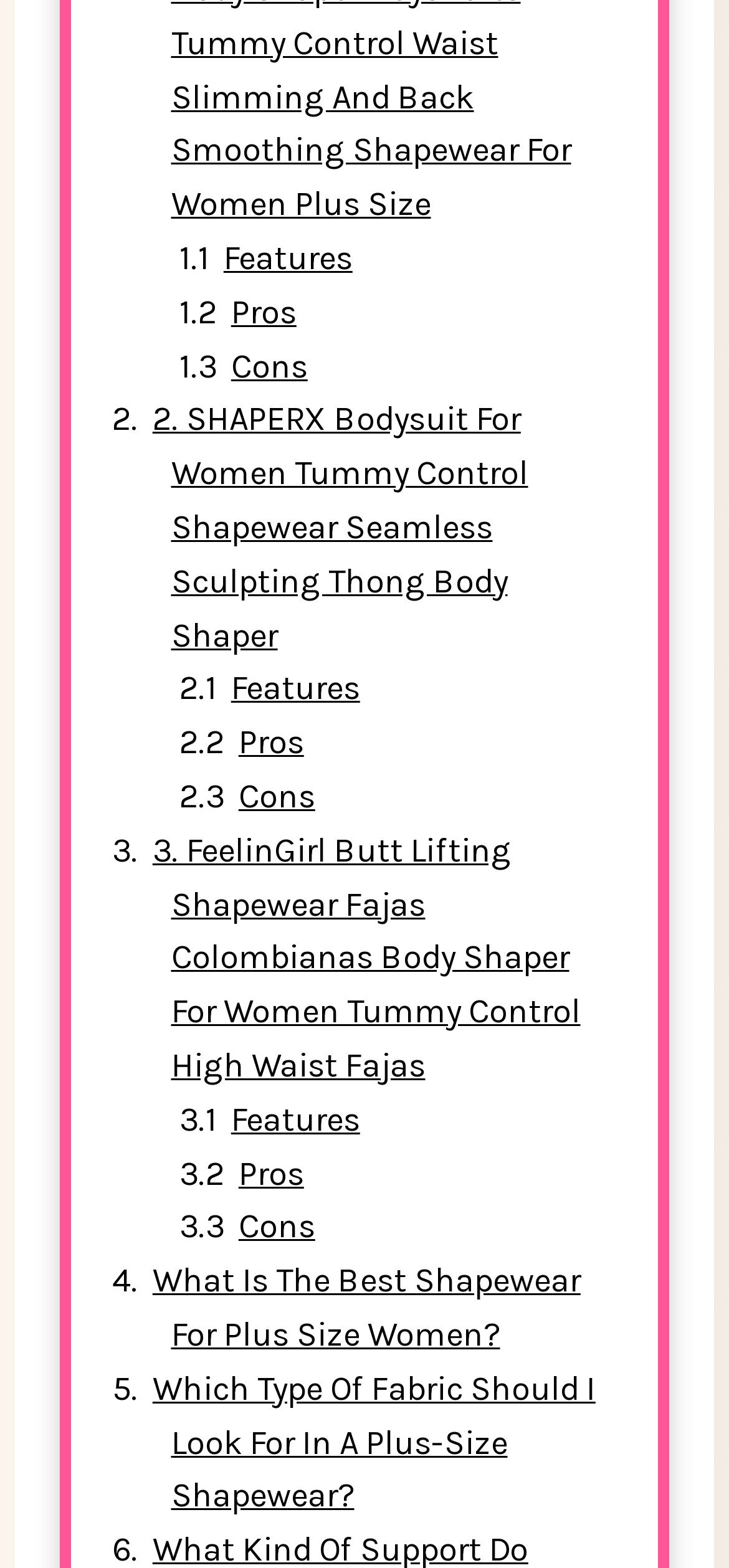Determine the bounding box coordinates for the region that must be clicked to execute the following instruction: "Explore types of fabric for plus-size shapewear".

[0.209, 0.872, 0.817, 0.967]